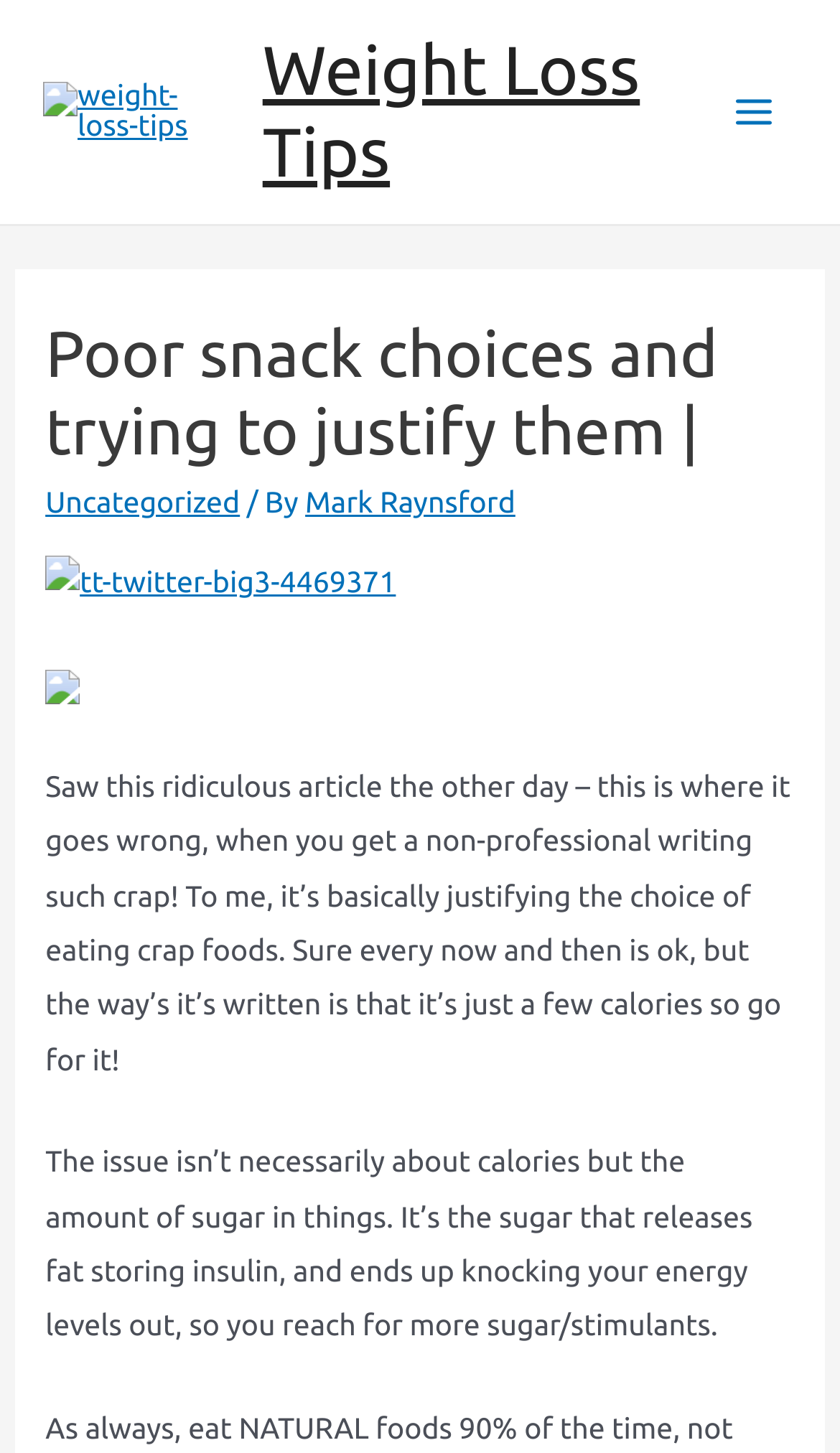Locate the bounding box for the described UI element: "Main Menu". Ensure the coordinates are four float numbers between 0 and 1, formatted as [left, top, right, bottom].

[0.845, 0.047, 0.949, 0.107]